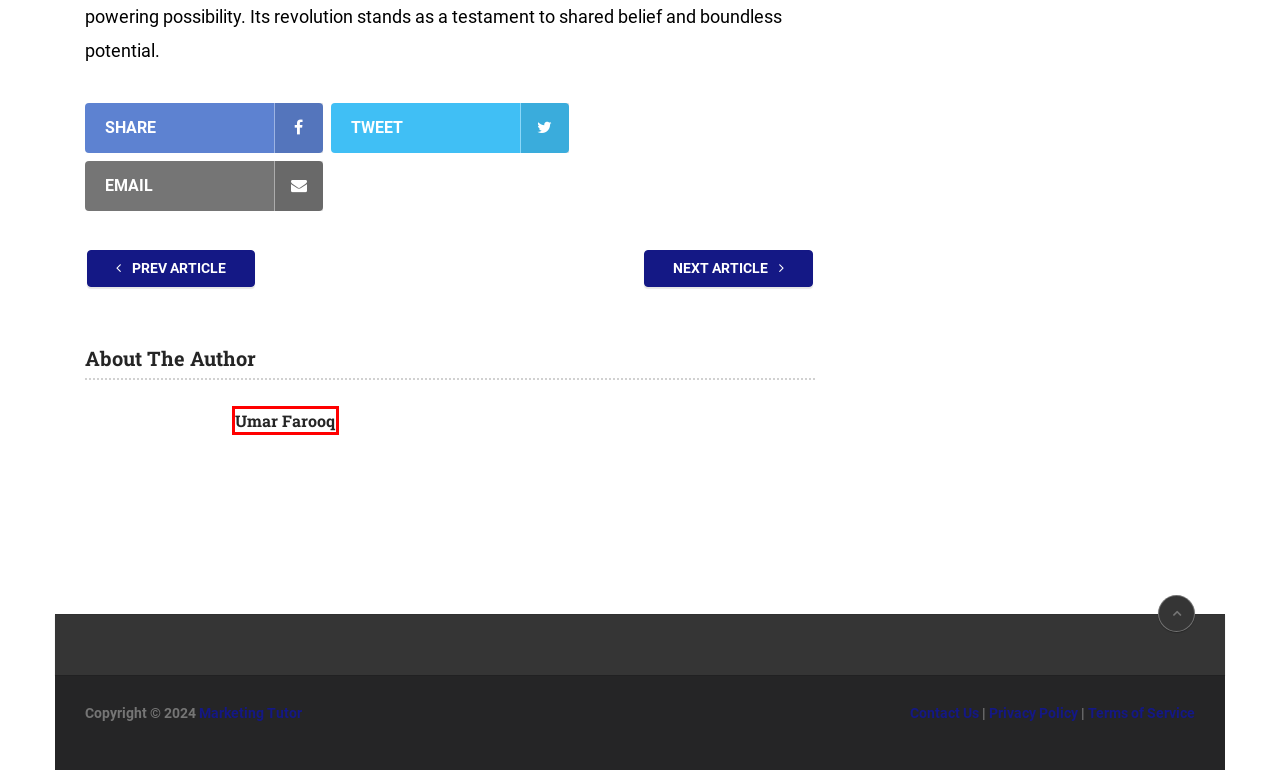With the provided screenshot showing a webpage and a red bounding box, determine which webpage description best fits the new page that appears after clicking the element inside the red box. Here are the options:
A. Contact Us | Marketing Tutor
B. Umar Farooq, Author at Marketing Tutor
C. Top 12 Coworking Spaces in the World | Marketing Tutor
D. Privacy Policy | Marketing Tutor
E. Who Owns Twitter? A Glimpse into the X-Corp Era | Marketing Tutor
F. Terms of Service | Marketing Tutor
G. 15 Companies That Couldn't Innovate Their Way Out of Failure | Marketing Tutor
H. 20 Best Super Bowl Commercials of All Time | Marketing Tutor

B